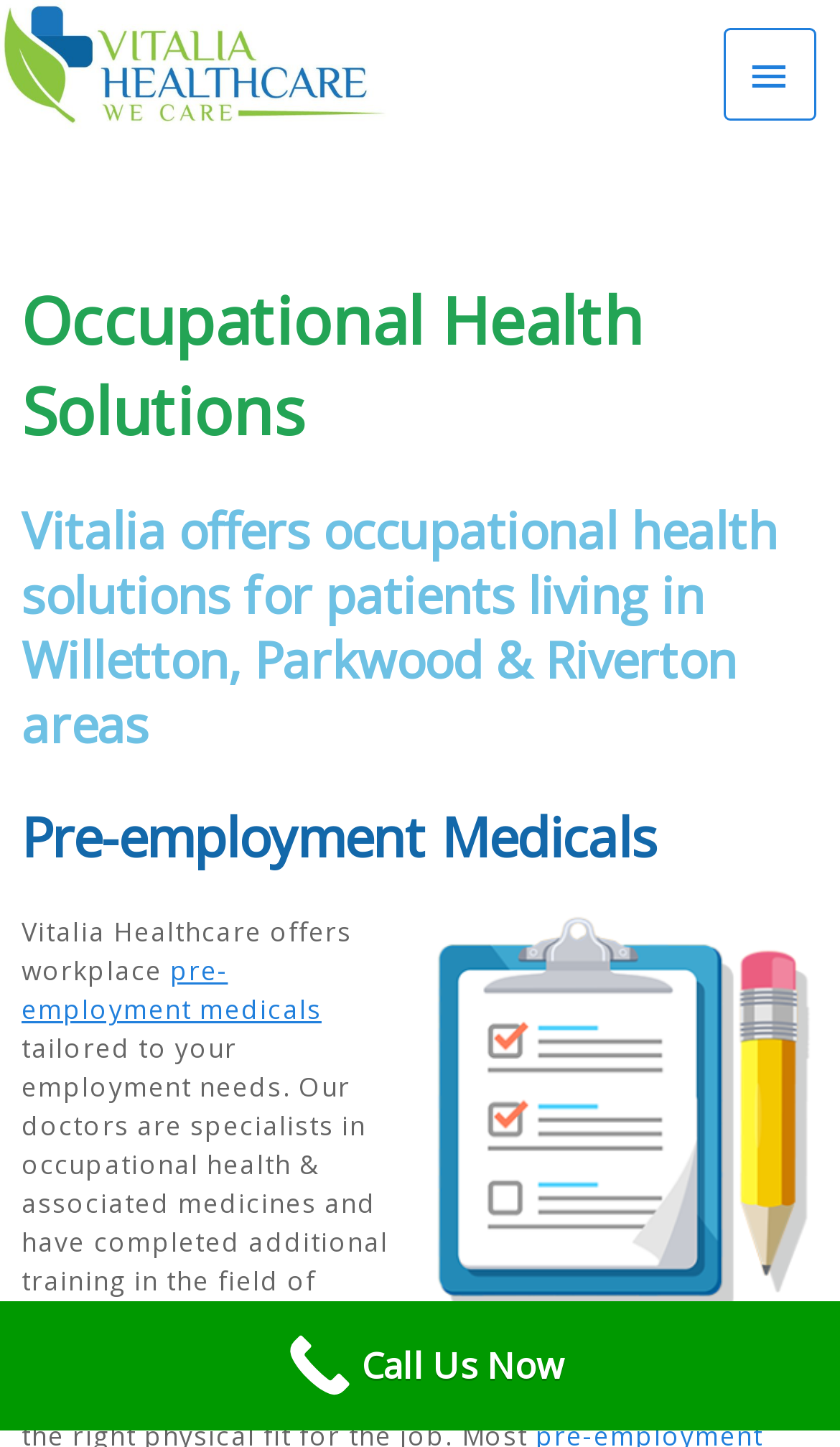Given the description "Main Menu", provide the bounding box coordinates of the corresponding UI element.

[0.86, 0.019, 0.972, 0.084]